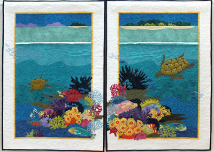What is the primary subject of the quilt?
Utilize the information in the image to give a detailed answer to the question.

The caption describes the quilt as featuring an 'intricate underwater scene', which implies that the primary subject of the artwork is the ocean landscape, including the sea turtles, coral, and marine flora.